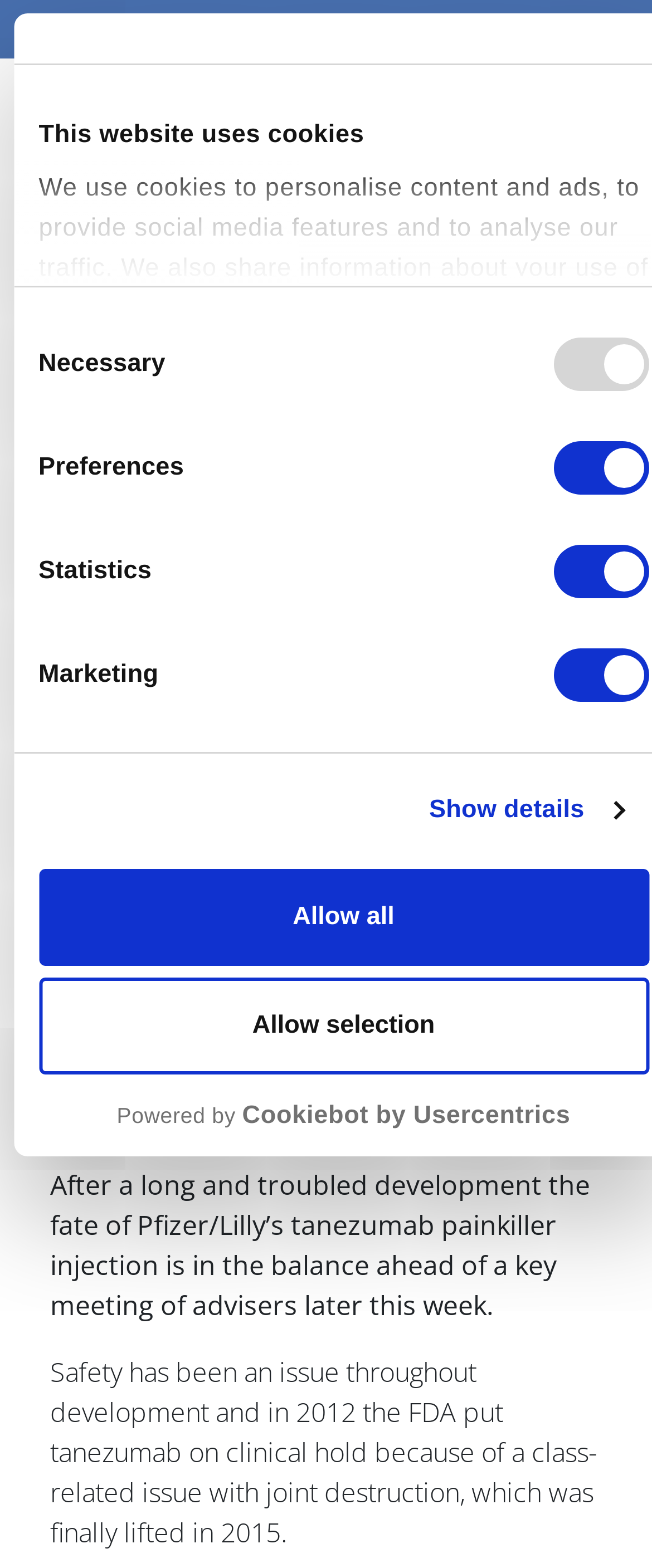Give a one-word or short phrase answer to this question: 
What is the purpose of the key meeting of advisers mentioned in the article?

to discuss tanezumab's fate